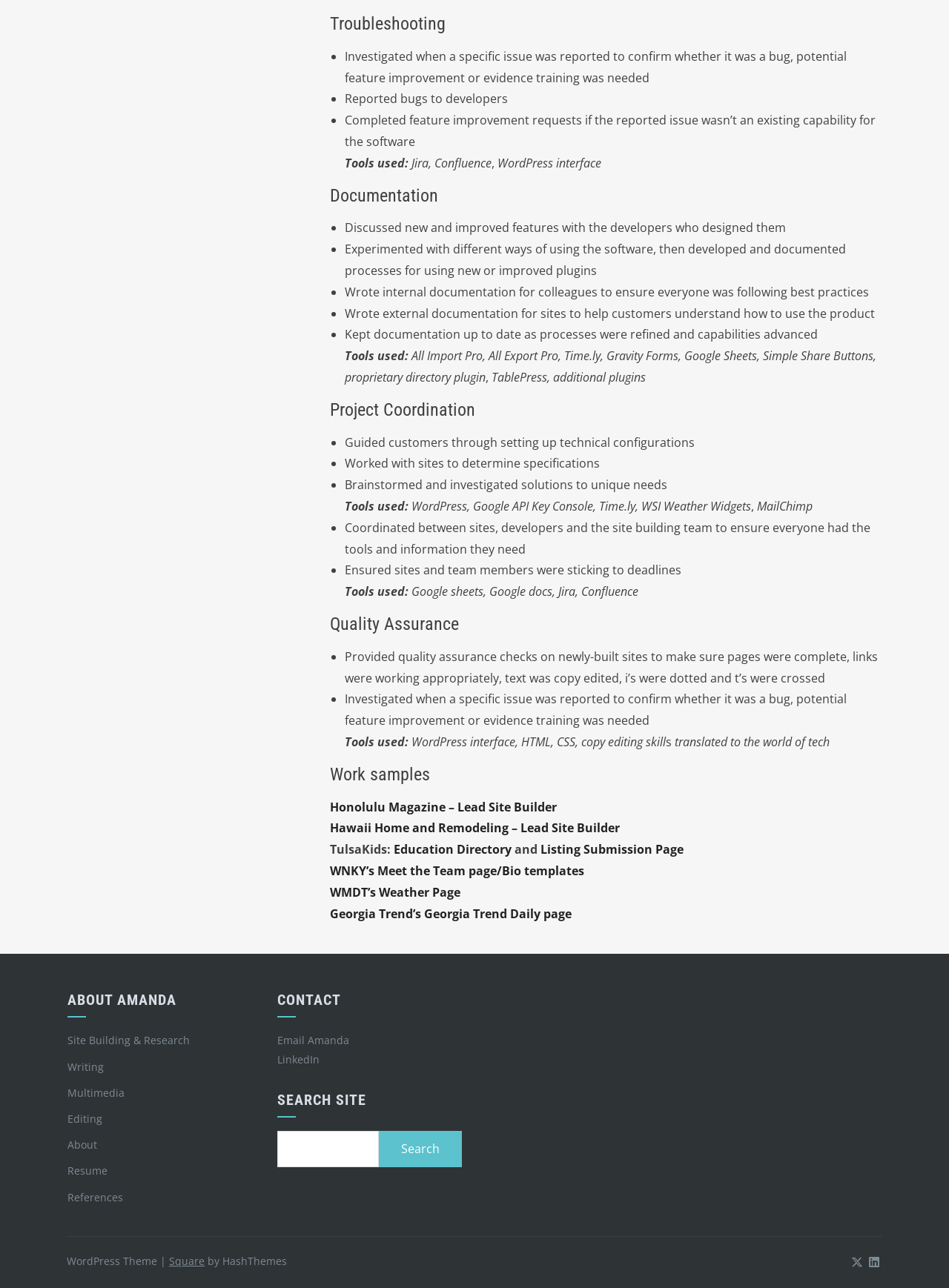Specify the bounding box coordinates of the element's region that should be clicked to achieve the following instruction: "View 'About Amanda'". The bounding box coordinates consist of four float numbers between 0 and 1, in the format [left, top, right, bottom].

[0.071, 0.769, 0.266, 0.783]